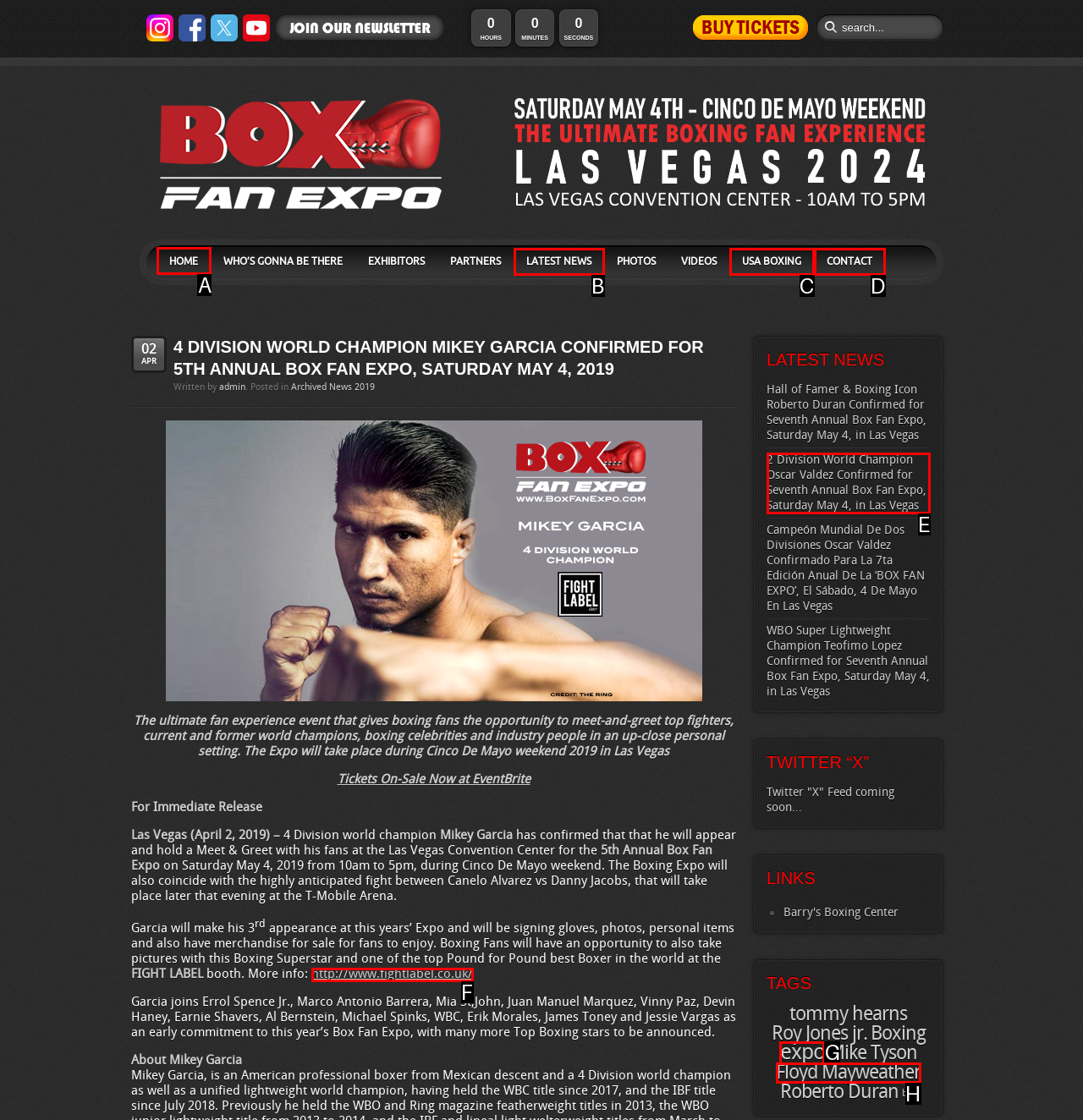Show which HTML element I need to click to perform this task: Click on HOME Answer with the letter of the correct choice.

A